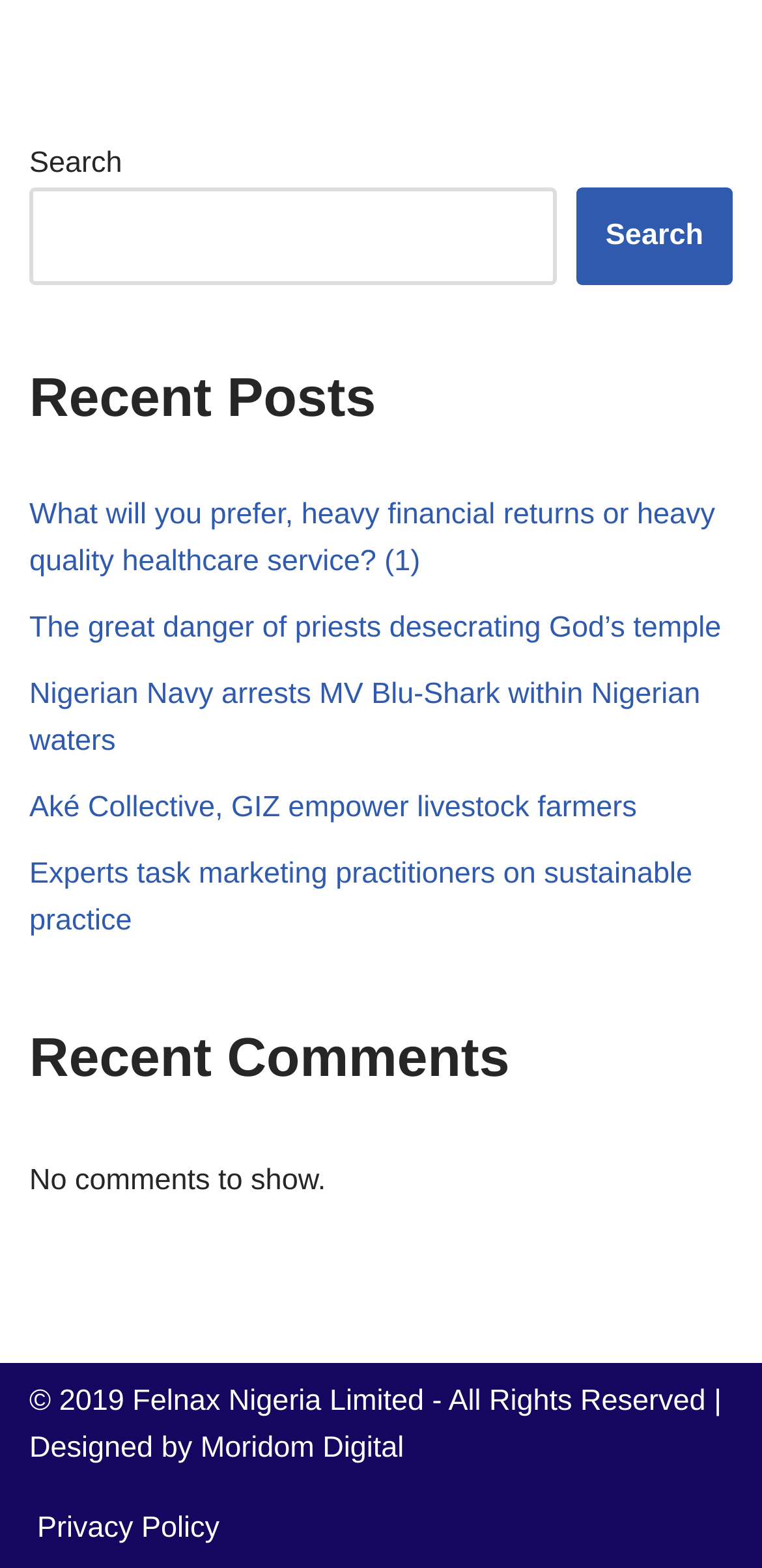Please find and report the bounding box coordinates of the element to click in order to perform the following action: "View the footer menu". The coordinates should be expressed as four float numbers between 0 and 1, in the format [left, top, right, bottom].

[0.038, 0.959, 0.298, 0.99]